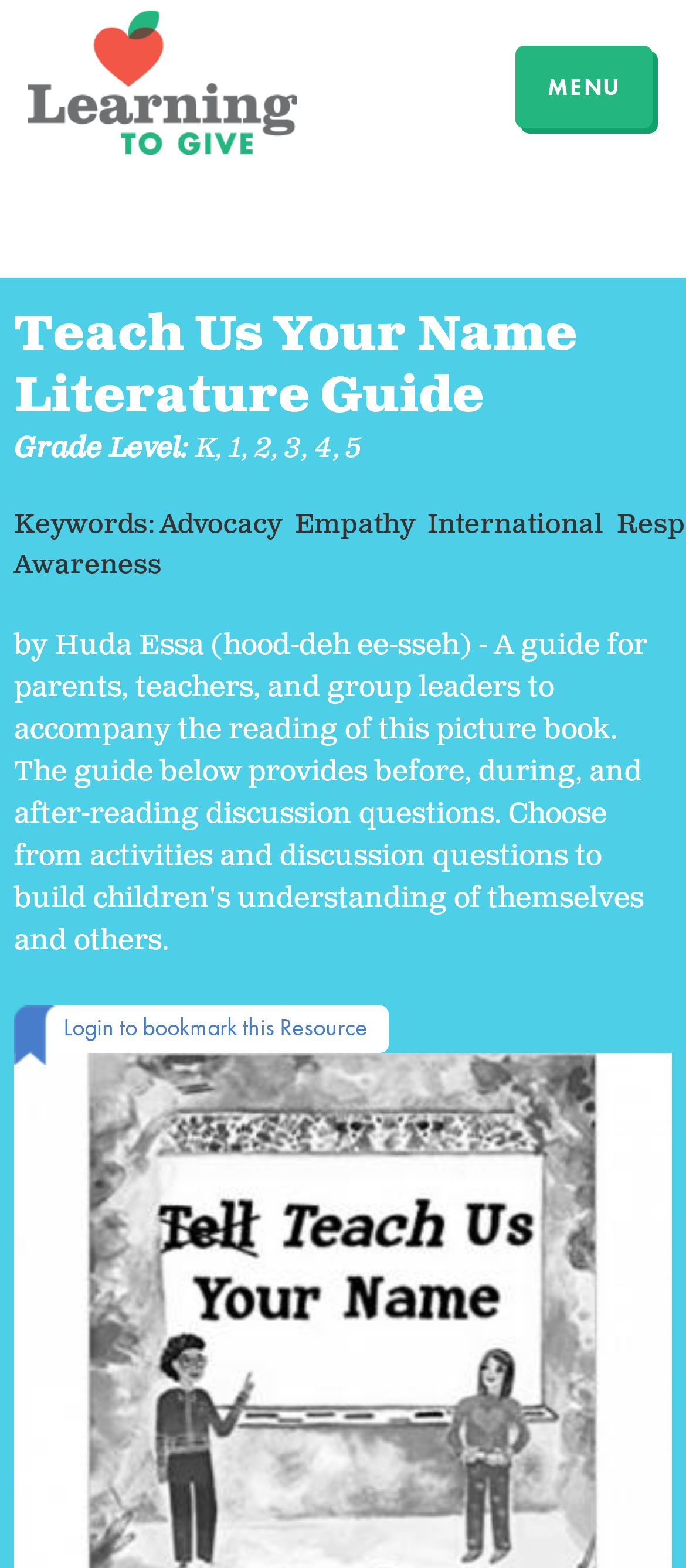Find the bounding box of the element with the following description: "3". The coordinates must be four float numbers between 0 and 1, formatted as [left, top, right, bottom].

[0.381, 0.277, 0.401, 0.296]